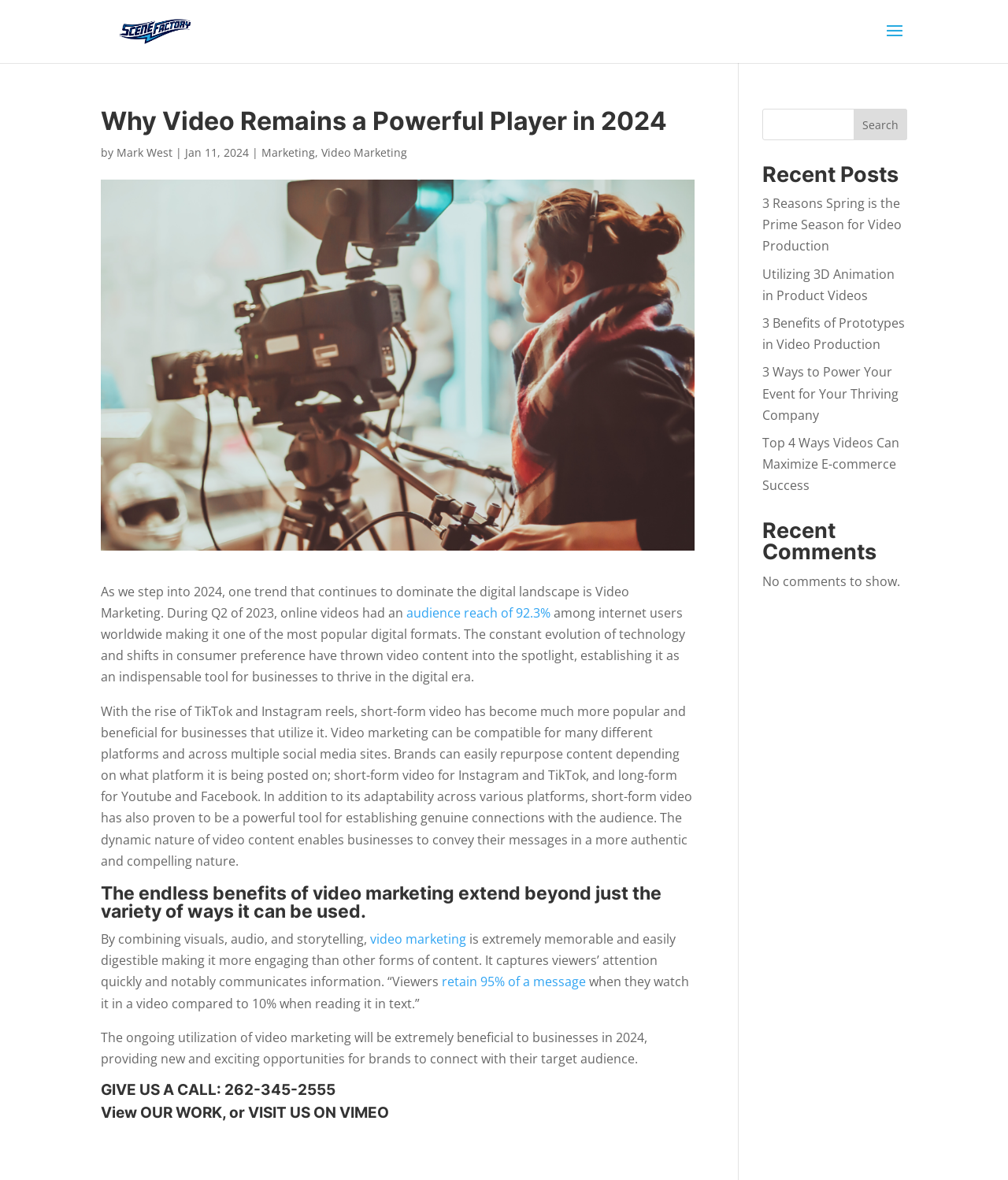Generate a thorough description of the webpage.

This webpage is about the benefits of video marketing in 2024. At the top, there is a logo of SceneFactory, accompanied by a link to the website. Below the logo, there is a heading that reads "Why Video Remains a Powerful Player in 2024" followed by the author's name, Mark West, and the date, January 11, 2024. 

To the right of the author's information, there are links to categories "Marketing" and "Video Marketing". Below the heading, there is a large image related to video marketing. 

The main content of the webpage is divided into several sections. The first section discusses the growing trend of video marketing, citing that online videos had an audience reach of 92.3% among internet users worldwide. It also mentions the benefits of short-form video, such as its adaptability across various platforms and its ability to establish genuine connections with the audience.

The next section highlights the benefits of video marketing, including its memorability and ability to capture viewers' attention quickly. It also quotes a statistic that viewers retain 95% of a message when they watch it in a video compared to 10% when reading it in text.

The final section of the main content reiterates the importance of video marketing in 2024, providing new opportunities for brands to connect with their target audience.

At the bottom of the webpage, there are several calls-to-action, including a phone number, links to view the company's work, and a link to visit their Vimeo page. 

To the right of the main content, there is a search bar with a search button. Below the search bar, there are headings for "Recent Posts" and "Recent Comments". The "Recent Posts" section lists five links to recent articles, while the "Recent Comments" section indicates that there are no comments to show.